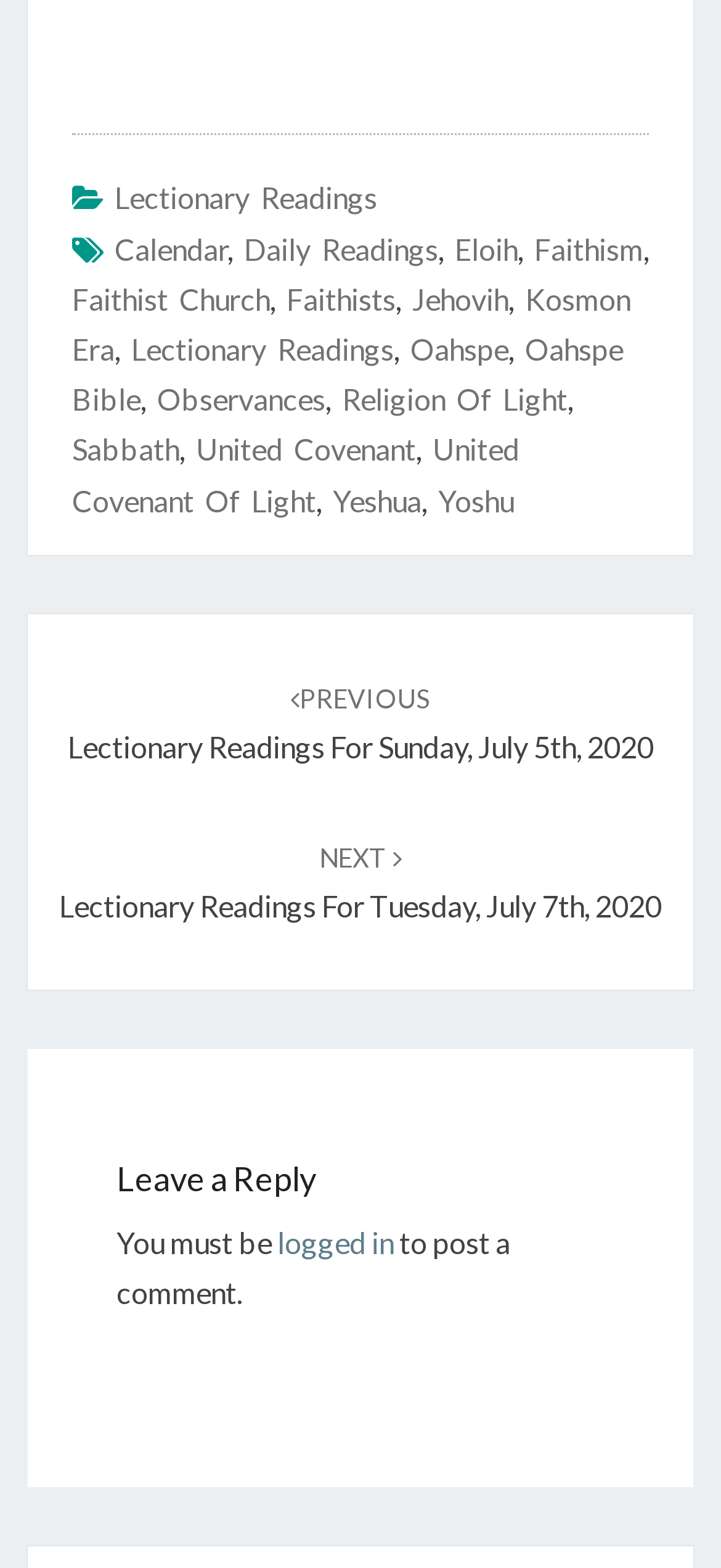How many headings are on the webpage?
We need a detailed and meticulous answer to the question.

I examined the webpage and found three heading elements: 'Post navigation', 'Leave a Reply', and another one that is not explicitly labeled. These are the only heading elements on the webpage.